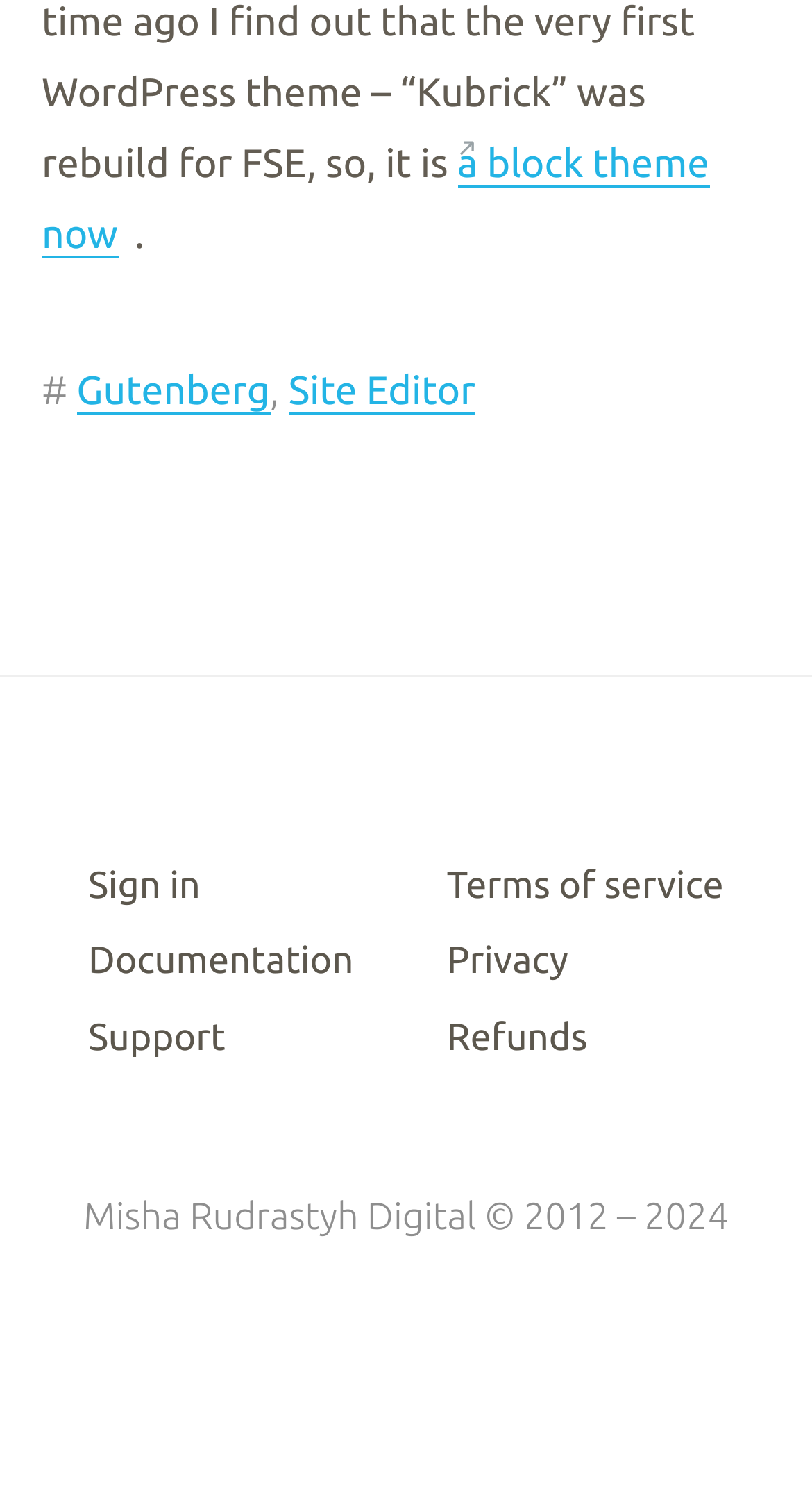Provide the bounding box coordinates of the HTML element this sentence describes: "Sign in". The bounding box coordinates consist of four float numbers between 0 and 1, i.e., [left, top, right, bottom].

[0.109, 0.576, 0.247, 0.604]